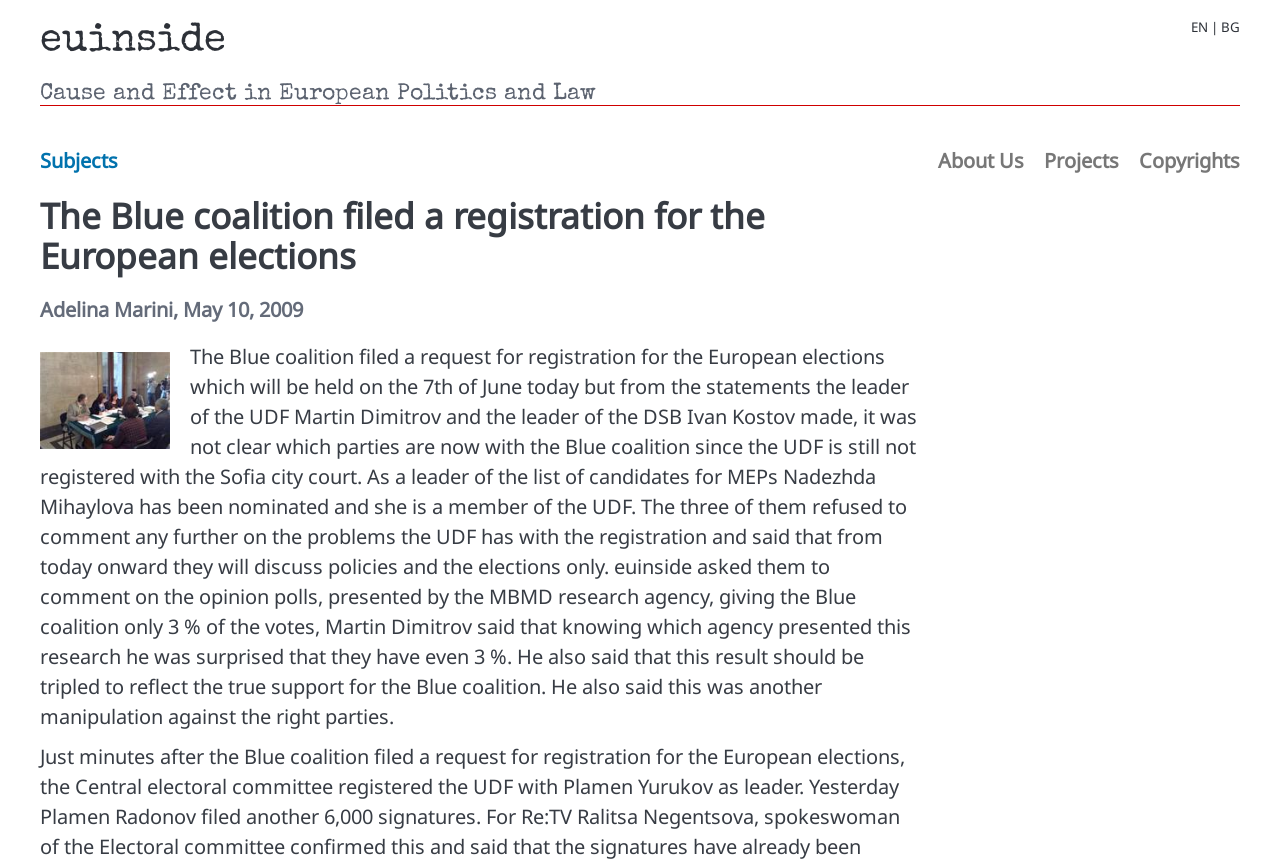Can you extract the headline from the webpage for me?

euinside
EN
 | 
BG